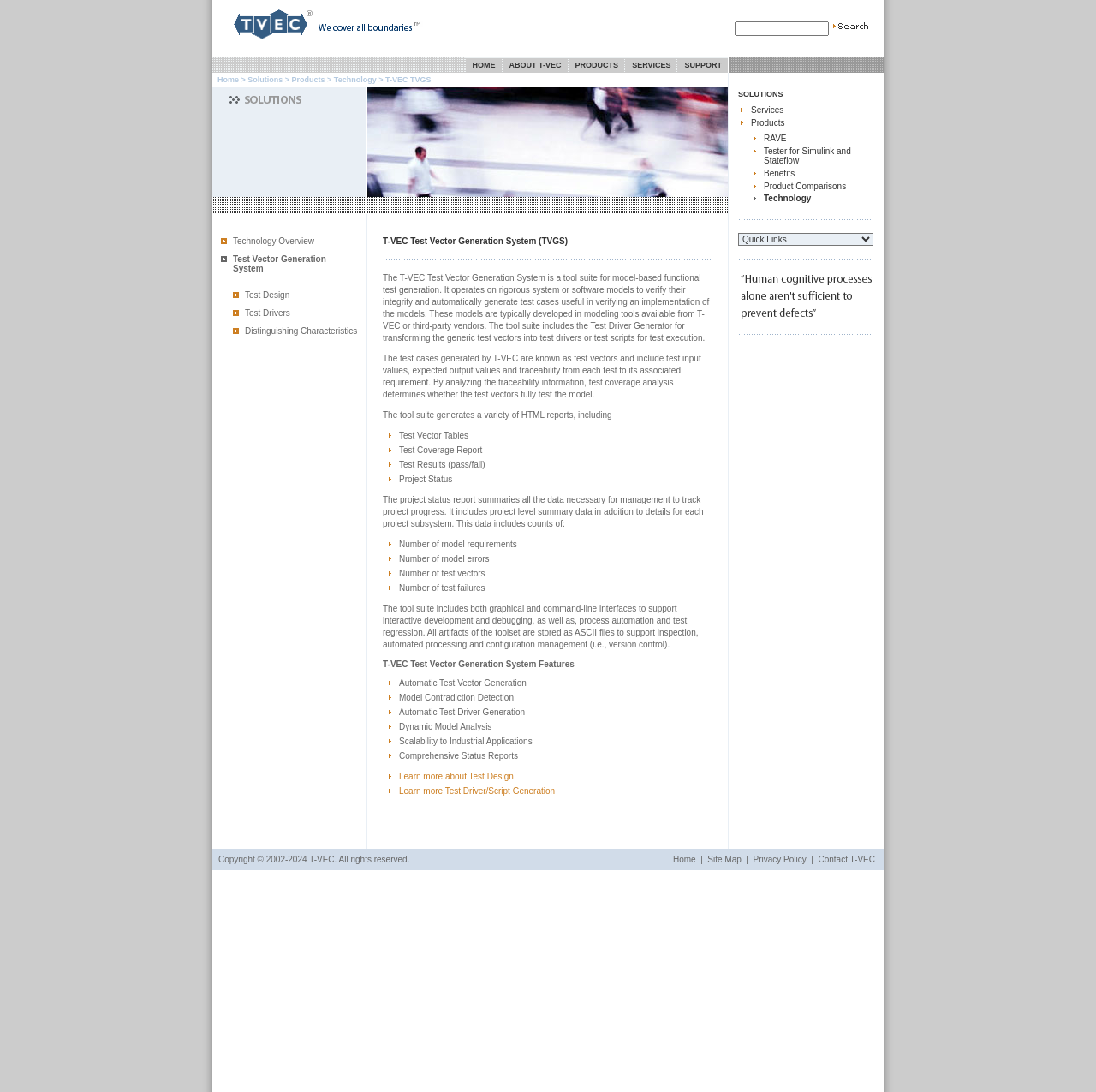What is the primary function of the T-VEC Test Vector Generation System?
Using the image, elaborate on the answer with as much detail as possible.

The primary function of the T-VEC Test Vector Generation System is mentioned in the text, which states that it 'operates on rigorous system or software models to verify their integrity and automatically generate test cases useful in verifying an implementation of the models', indicating that its primary function is model-based functional test generation.